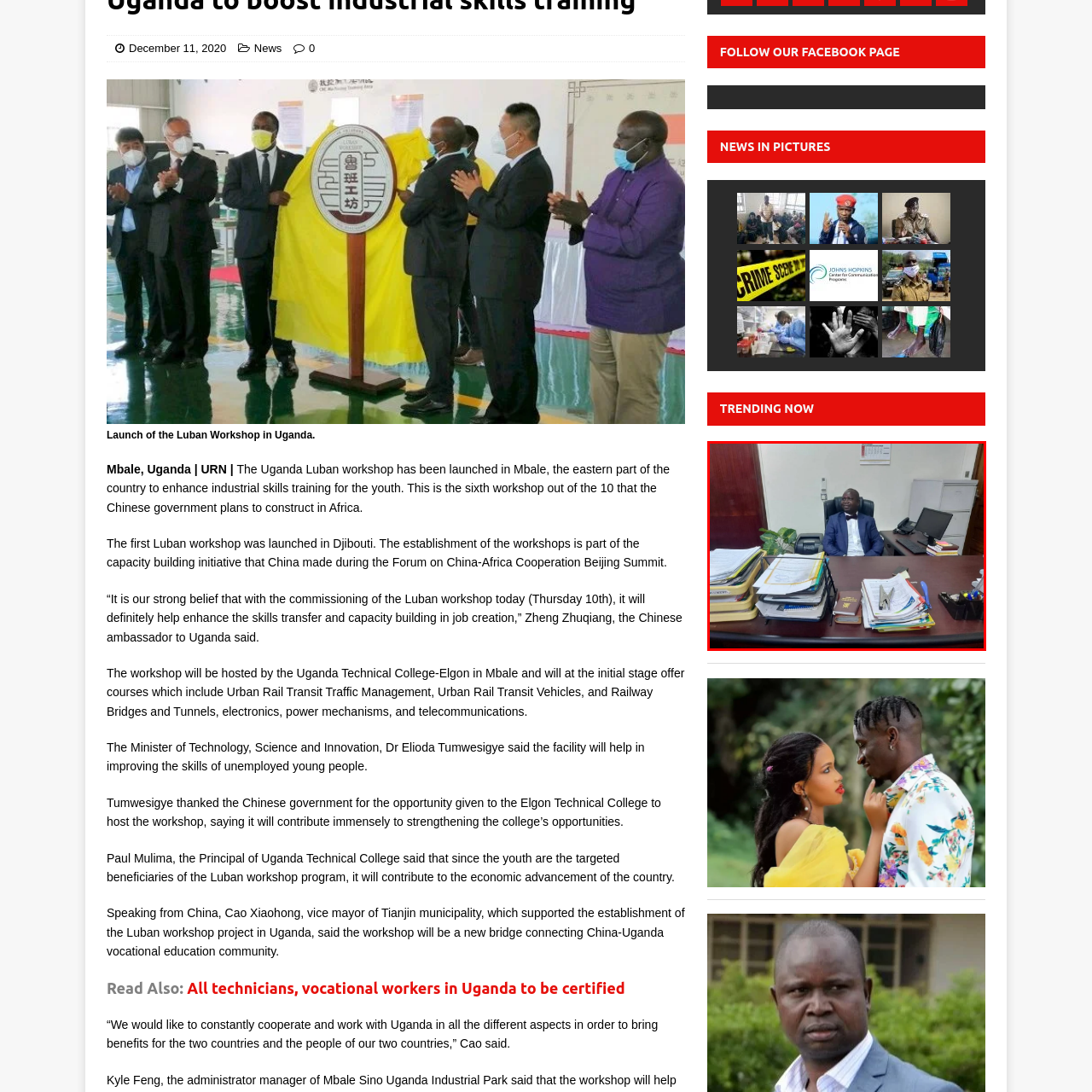Examine the area surrounded by the red box and describe it in detail.

In a warmly lit office setting, a man sits comfortably in a plush black swivel chair behind a polished wooden desk, exuding an air of quiet authority. He is dressed in a formal dark suit and white shirt, looking thoughtfully at something beyond the camera. The desk is a bustling hub of activity, covered with stacks of paperwork, folders, and a few personal items, suggesting a busy day at work. A small green potted plant adds a touch of liveliness to the workspace, while a computer monitor and other office supplies complete the professional atmosphere. In the background, a filing cabinet is just visible, indicating an organized yet dynamic work environment. This image captures the essence of a dedicated professional immersed in his duties.